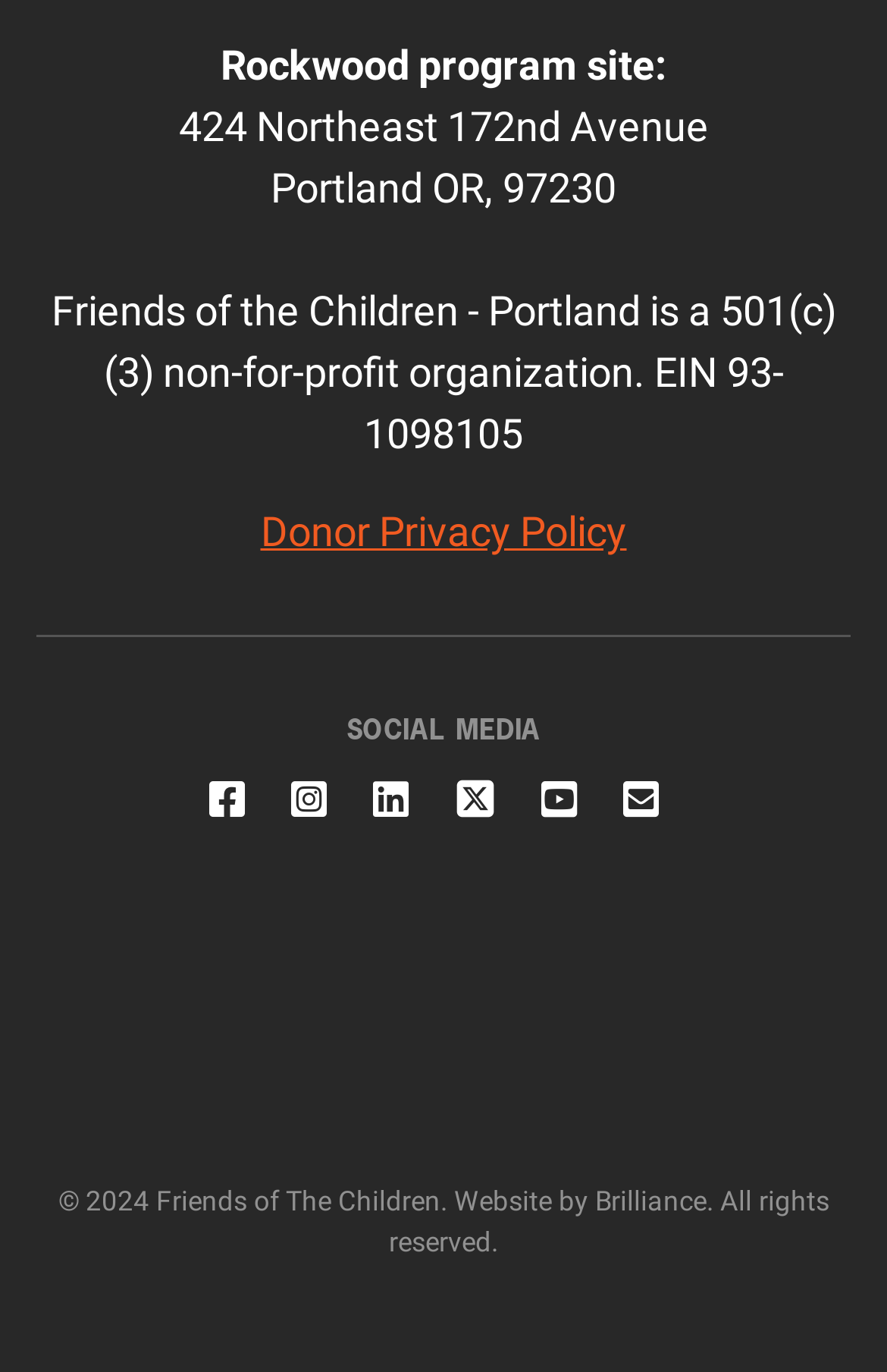Identify the bounding box coordinates of the region that should be clicked to execute the following instruction: "Like us on Facebook".

[0.236, 0.566, 0.277, 0.601]